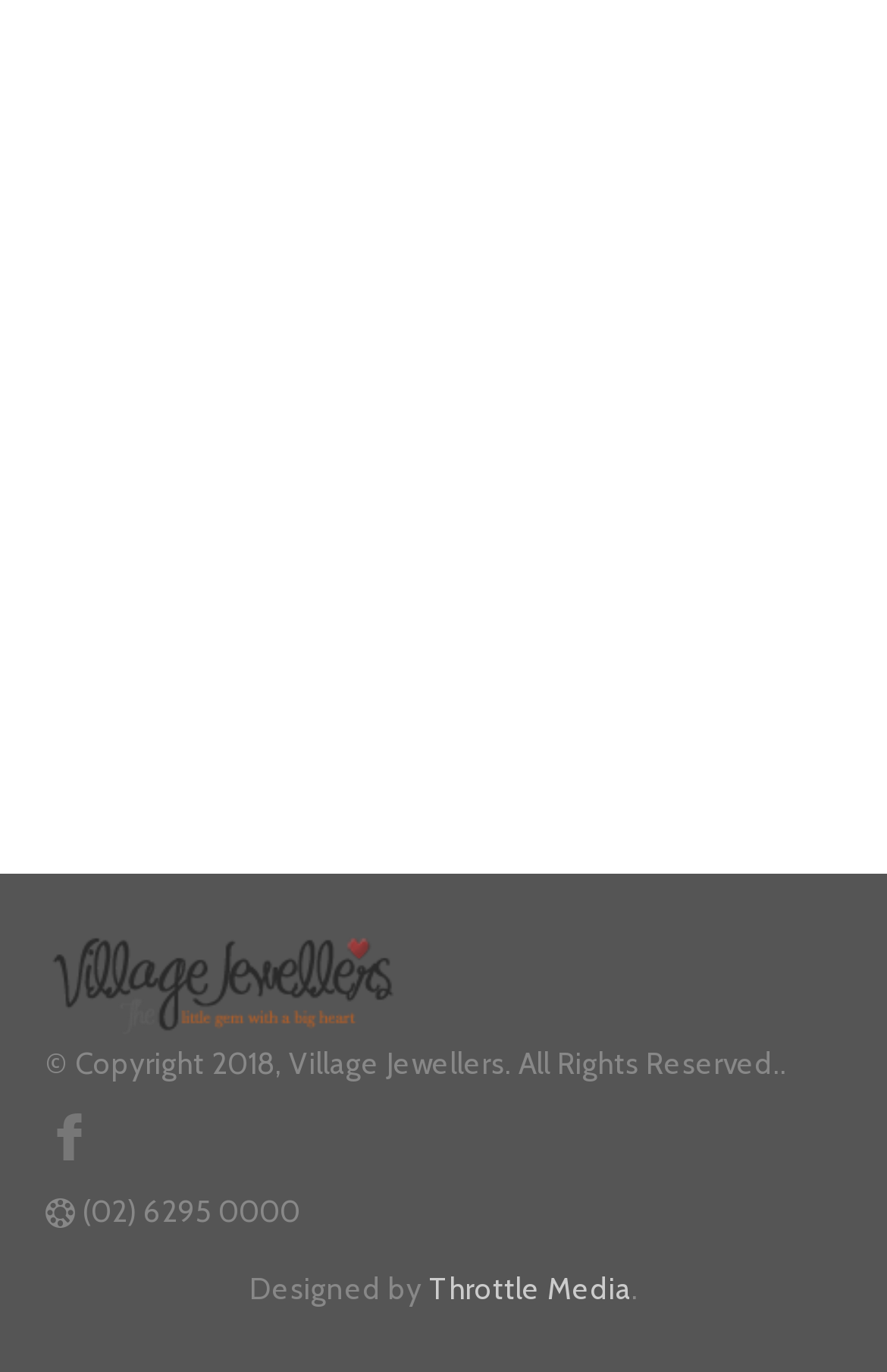What is the alternative phone number of Village Jewellers?
Could you please answer the question thoroughly and with as much detail as possible?

The alternative phone number is mentioned at the bottom of the page, in the StaticText element with ID 100, which displays the phone number.